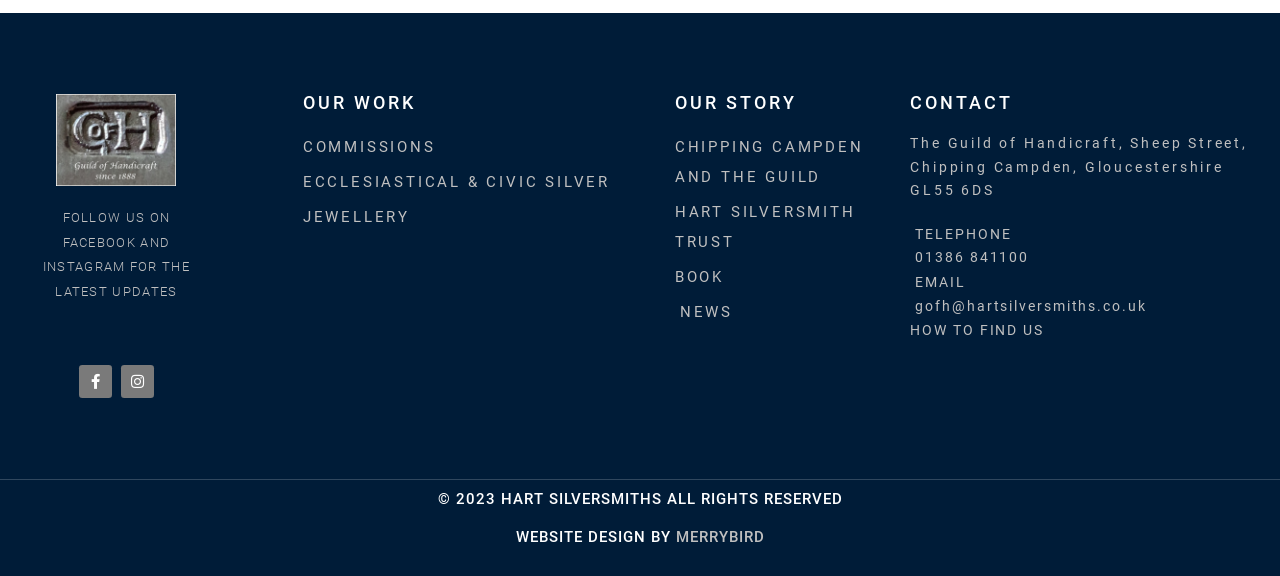Predict the bounding box of the UI element that fits this description: "Instagram".

[0.094, 0.633, 0.12, 0.691]